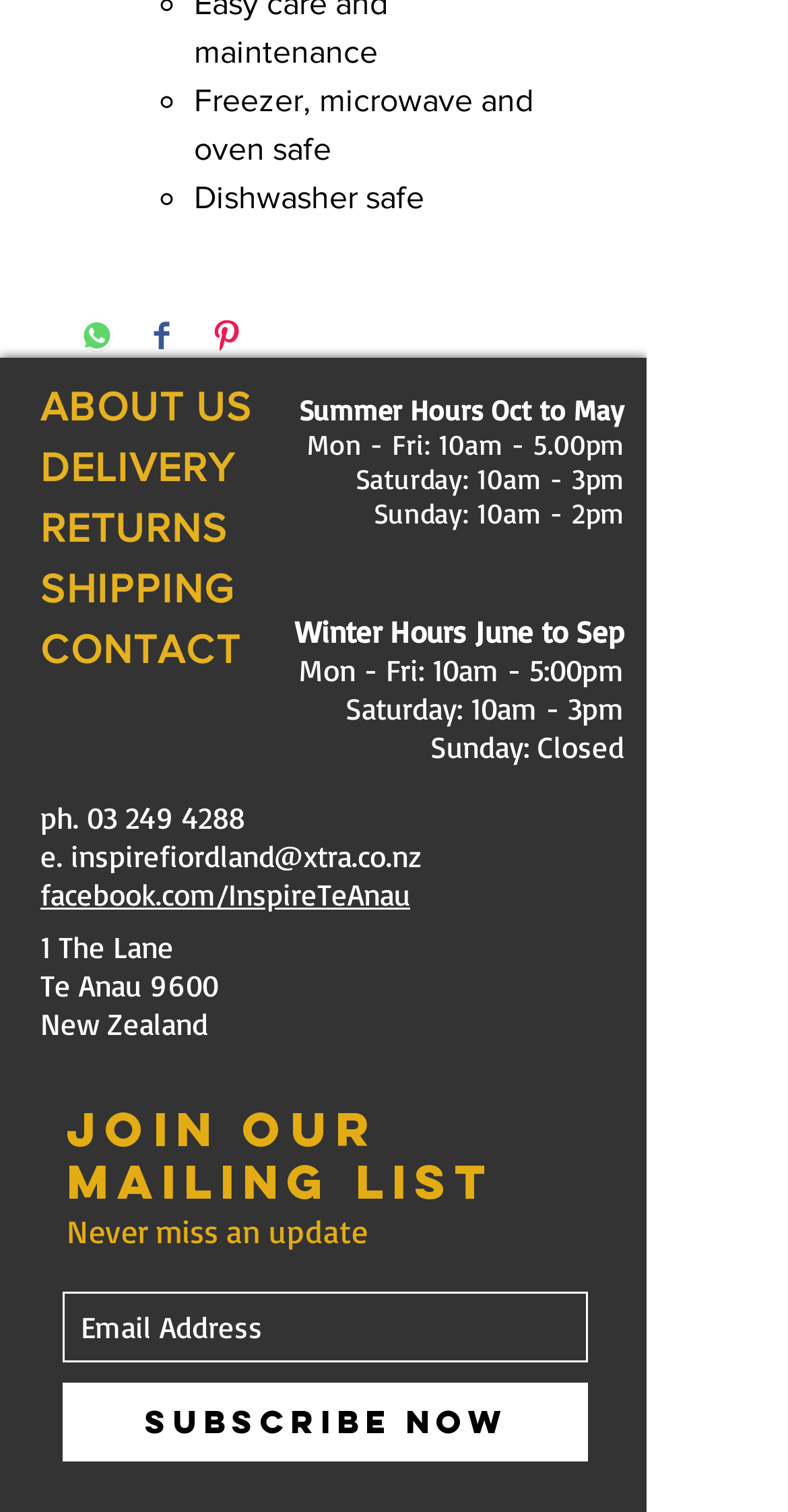Find the bounding box coordinates of the area that needs to be clicked in order to achieve the following instruction: "Enter Email Address". The coordinates should be specified as four float numbers between 0 and 1, i.e., [left, top, right, bottom].

[0.079, 0.854, 0.746, 0.901]